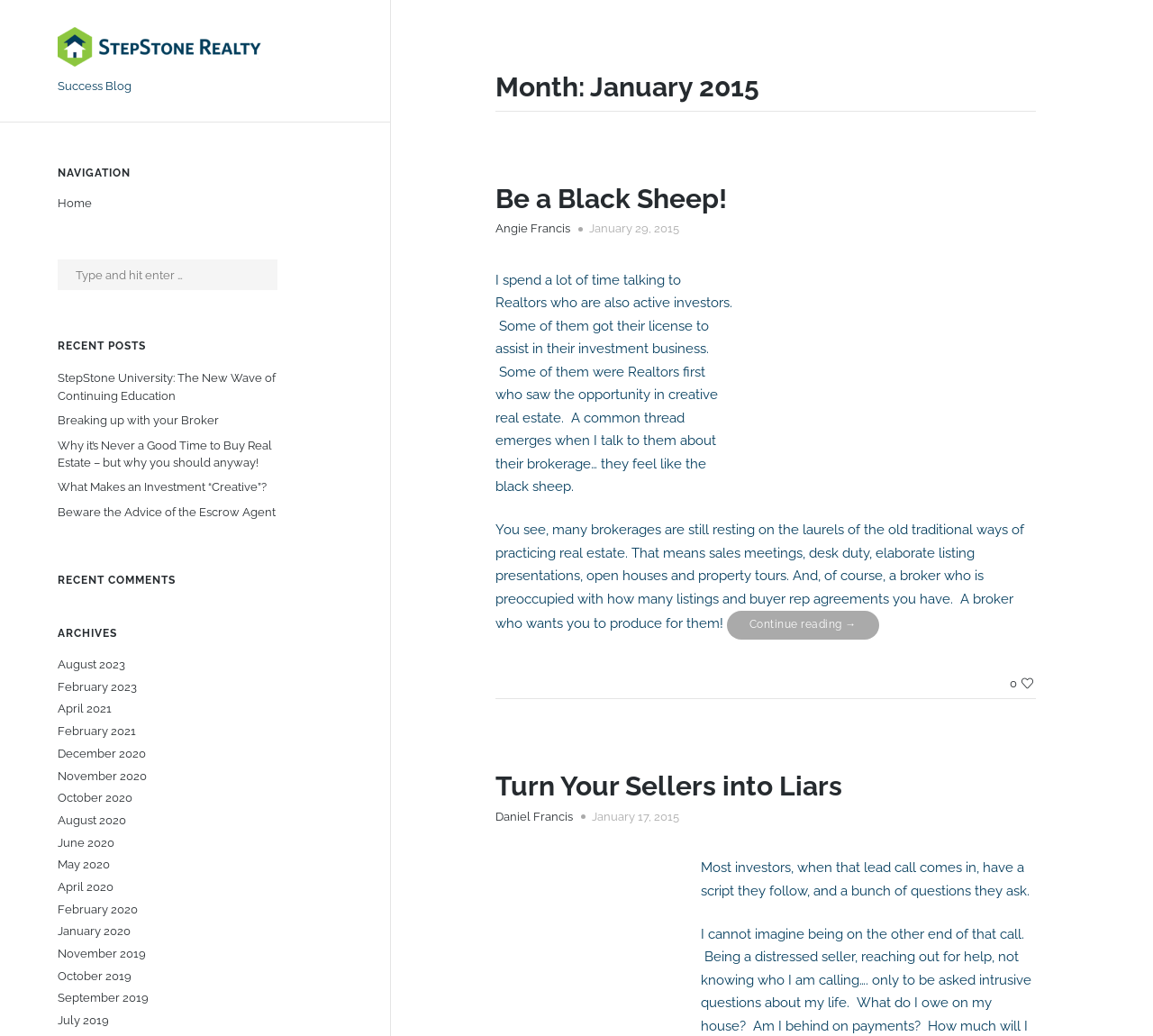Determine the bounding box coordinates for the UI element with the following description: "finin@finin.dk". The coordinates should be four float numbers between 0 and 1, represented as [left, top, right, bottom].

None